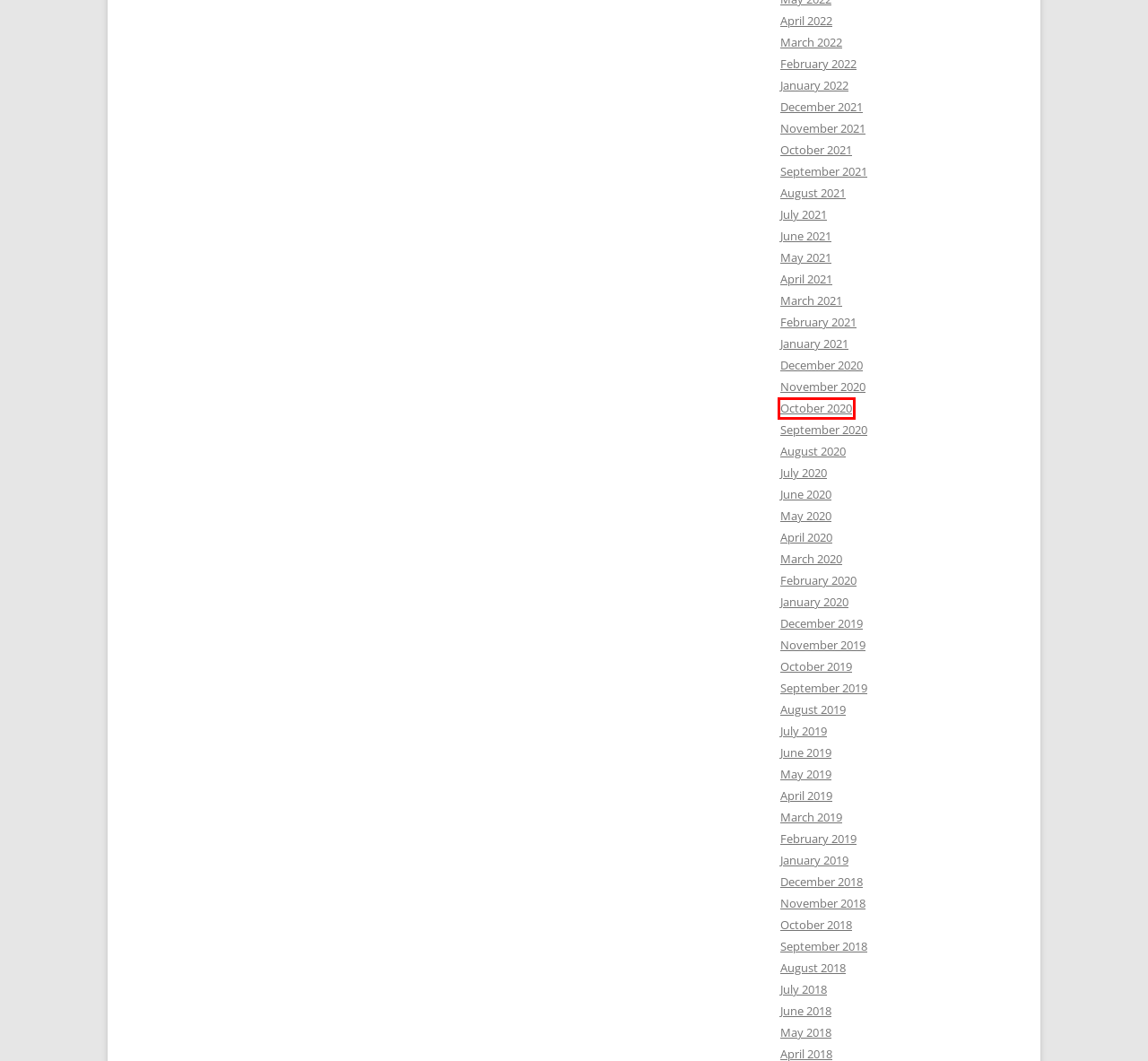Inspect the provided webpage screenshot, concentrating on the element within the red bounding box. Select the description that best represents the new webpage after you click the highlighted element. Here are the candidates:
A. March 2021 - Computer Repair Blog
B. February 2021 - Computer Repair Blog
C. March 2022 - Computer Repair Blog
D. October 2020 - Computer Repair Blog
E. August 2019 - Computer Repair Blog
F. December 2020 - Computer Repair Blog
G. June 2021 - Computer Repair Blog
H. July 2018 - Computer Repair Blog

D